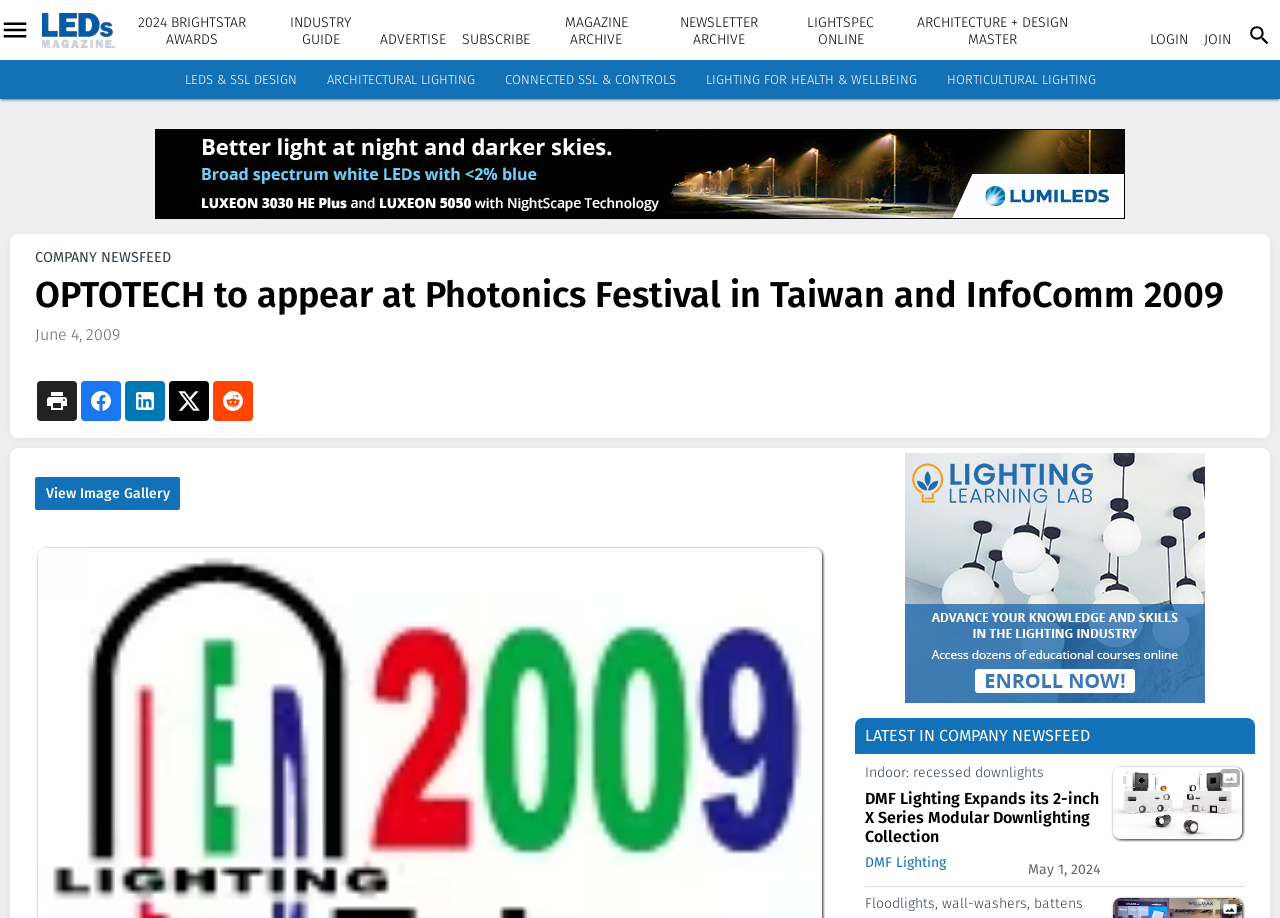Please specify the bounding box coordinates of the area that should be clicked to accomplish the following instruction: "Login to the website". The coordinates should consist of four float numbers between 0 and 1, i.e., [left, top, right, bottom].

[0.898, 0.034, 0.928, 0.052]